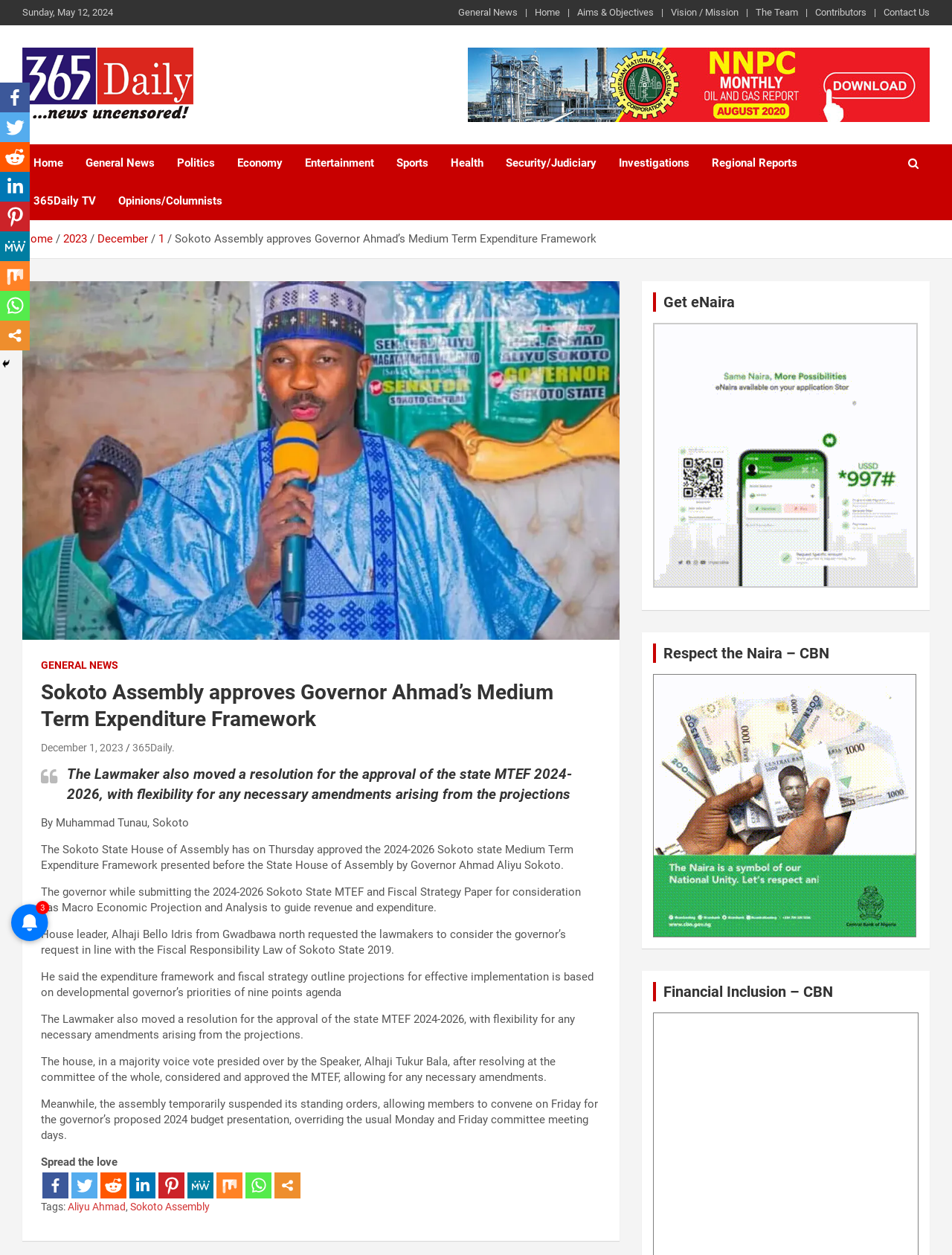Can you find the bounding box coordinates for the element to click on to achieve the instruction: "Share the article on Facebook"?

[0.045, 0.934, 0.072, 0.955]